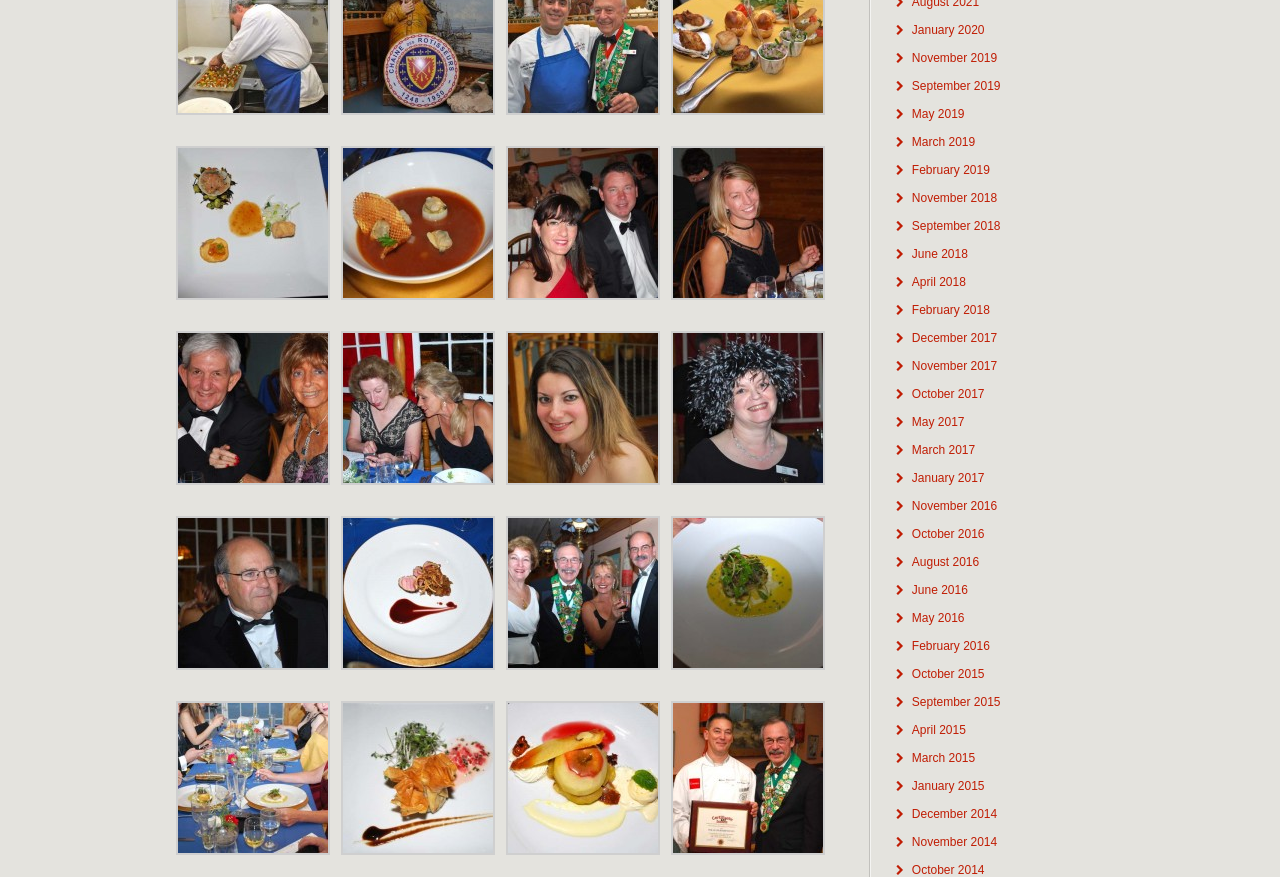What is the horizontal position of the link 'February 2018'?
Can you give a detailed and elaborate answer to the question?

I looked at the x1 and x2 coordinates of the link 'February 2018' and found that they are relatively large compared to other links. This indicates that the link is located on the right side of the webpage.